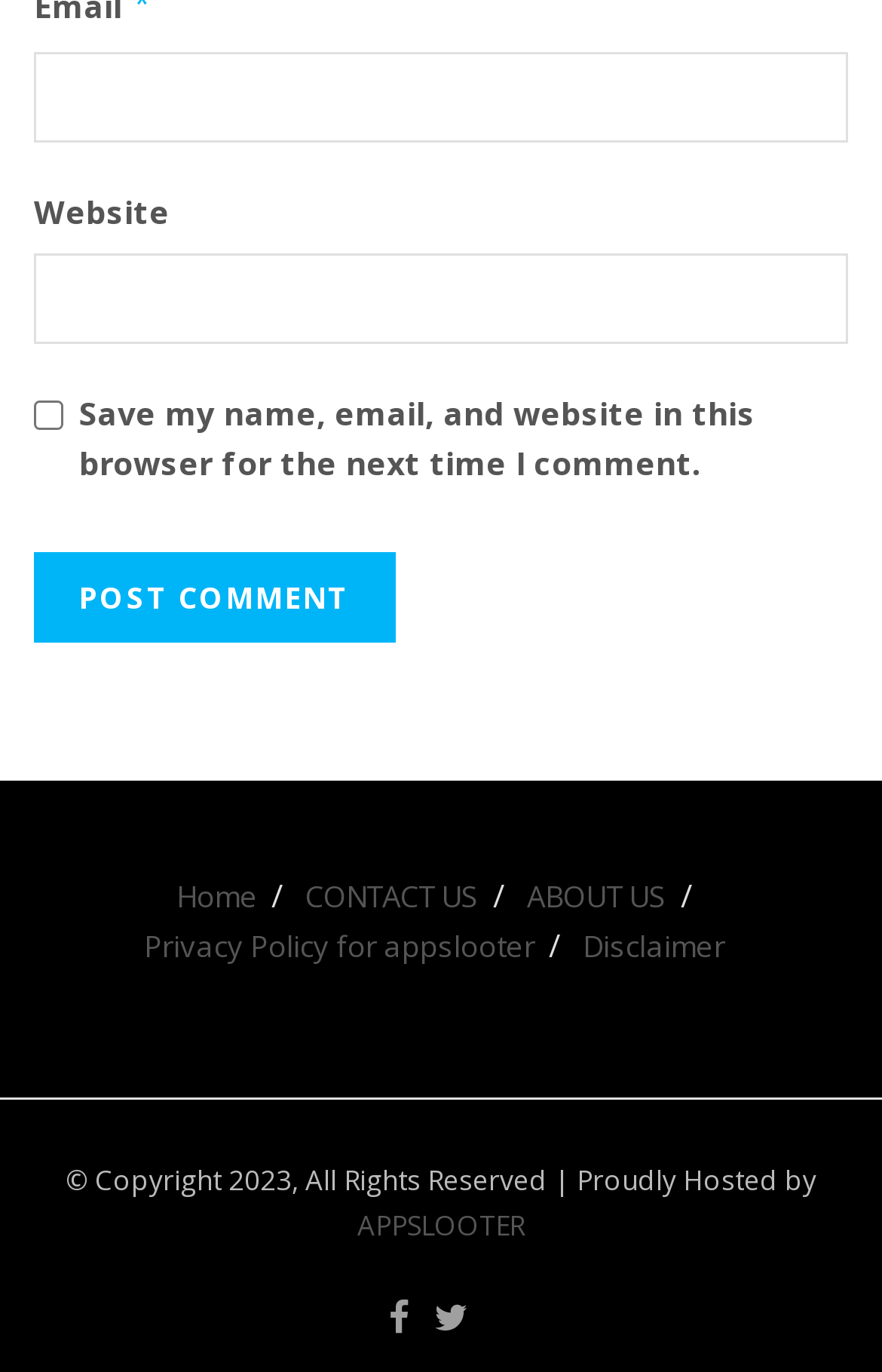What is the copyright year mentioned?
Answer briefly with a single word or phrase based on the image.

2023